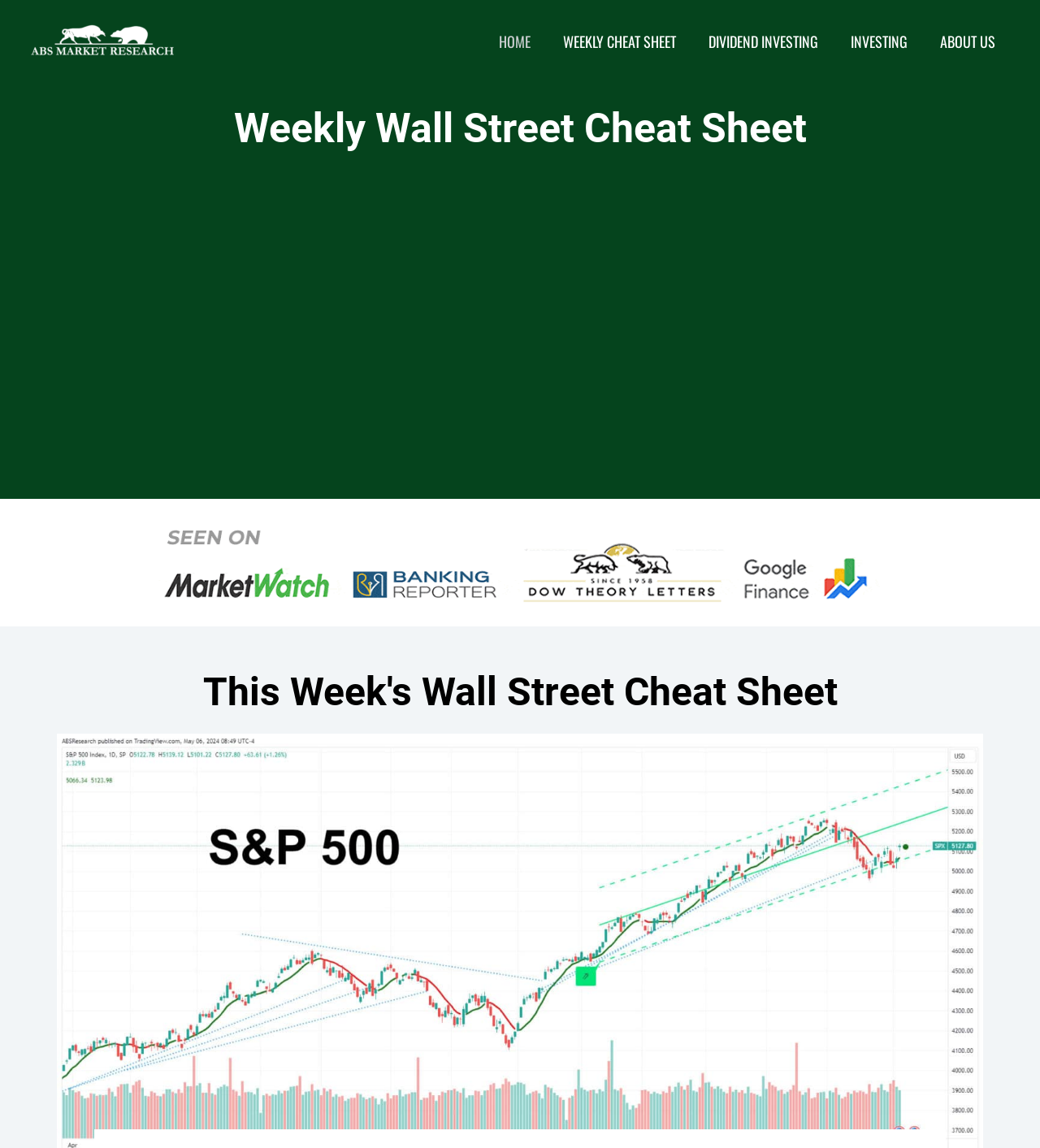How many navigation links are there?
Using the information from the image, answer the question thoroughly.

The navigation links can be found in the top navigation bar, which includes links to 'HOME', 'WEEKLY CHEAT SHEET', 'DIVIDEND INVESTING', 'INVESTING', and 'ABOUT US'.